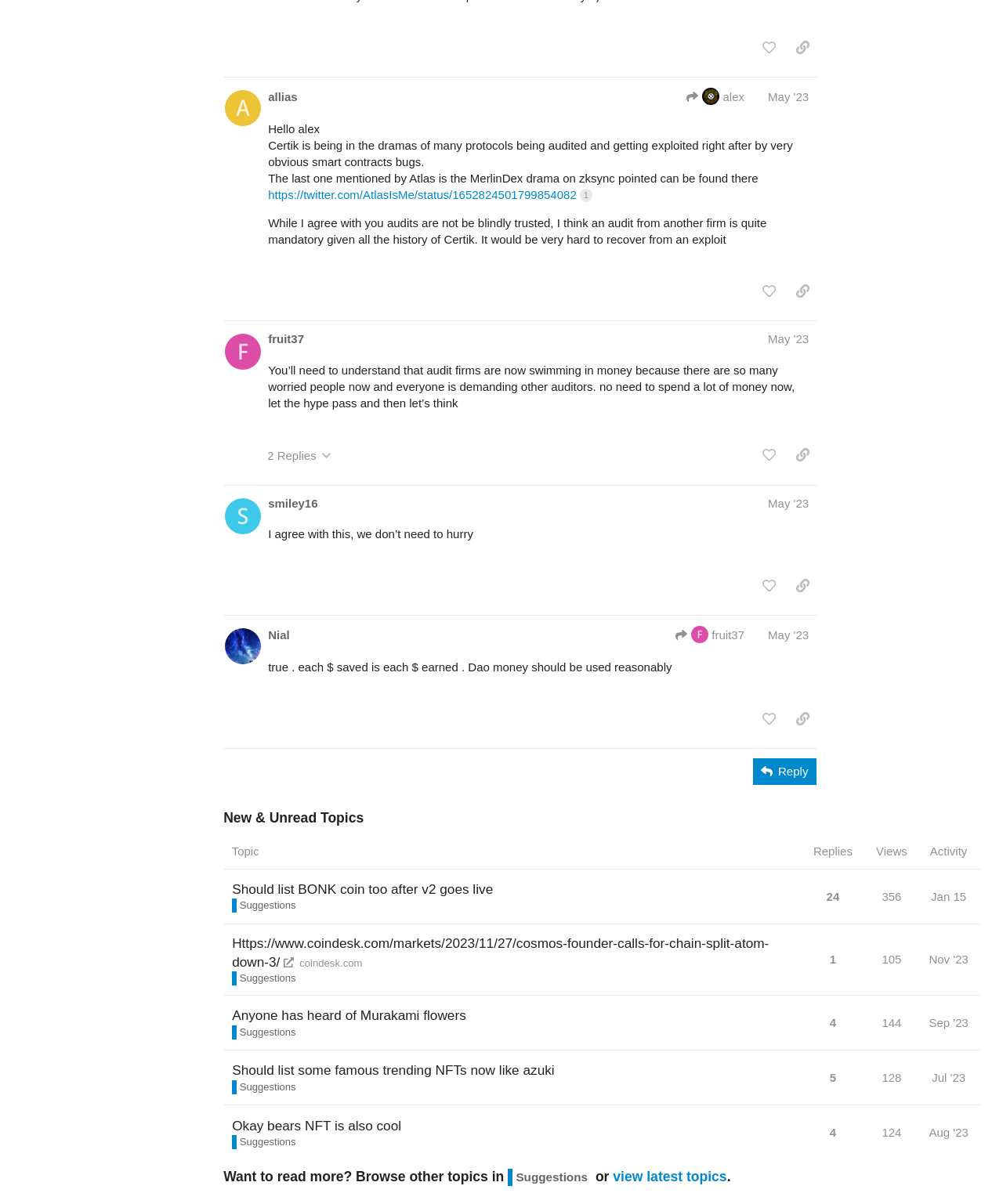How many replies does the topic 'Https://www.coindesk.com/markets/2023/11/27/cosmos-founder-calls-for-chain-split-atom-down-3/' have?
Provide a detailed and well-explained answer to the question.

I found the answer by looking at the gridcell in the table, which says 'This topic has 1 reply'. This indicates that the topic 'Https://www.coindesk.com/markets/2023/11/27/cosmos-founder-calls-for-chain-split-atom-down-3/' has one reply.